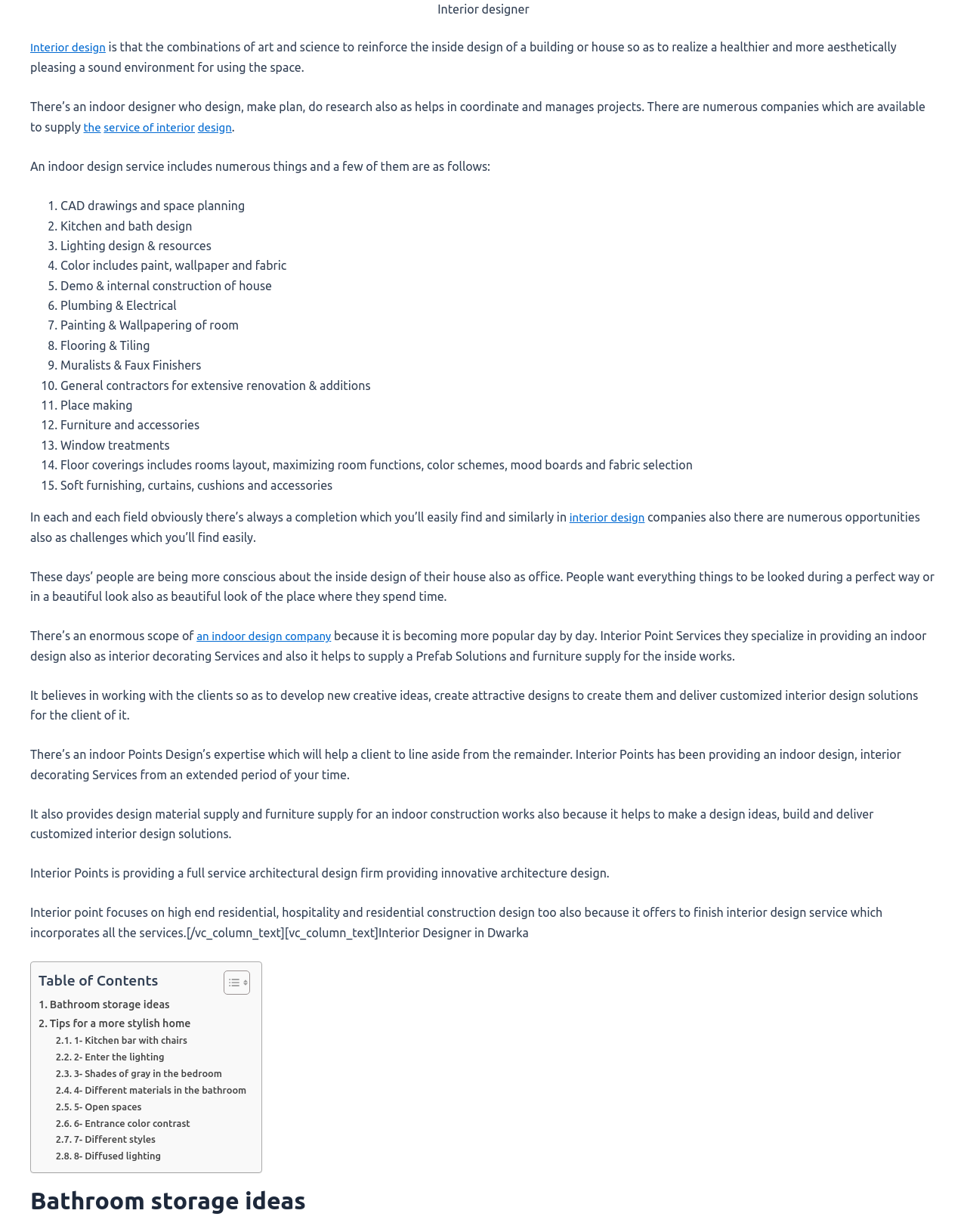What is the focus of Interior Points Design?
Look at the webpage screenshot and answer the question with a detailed explanation.

According to the webpage, Interior Points Design focuses on high end residential, hospitality and residential construction design, and also offers full service architectural design firm providing innovative architecture design.